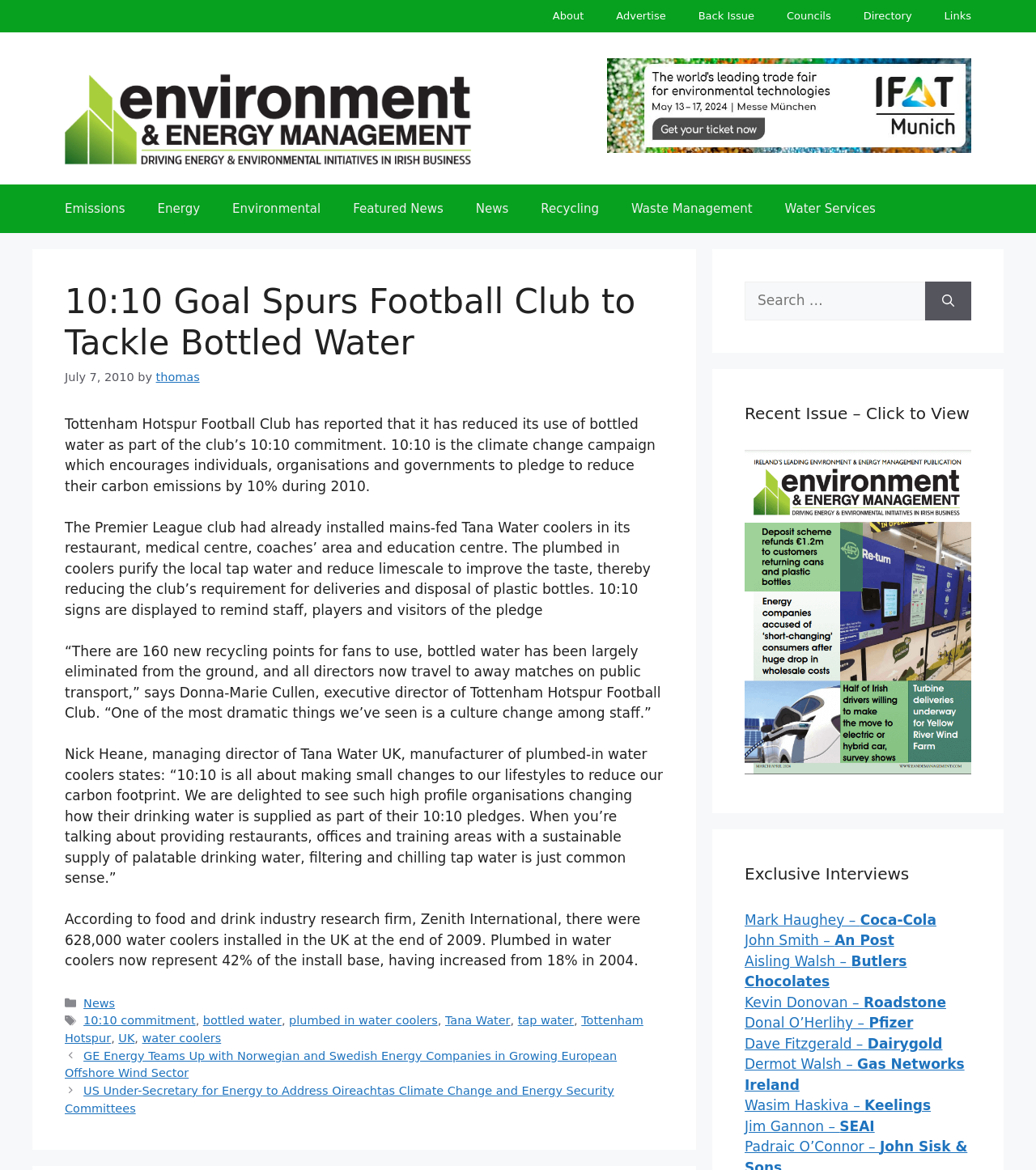Who is the executive director of Tottenham Hotspur Football Club?
Refer to the image and provide a thorough answer to the question.

The article quotes Donna-Marie Cullen, executive director of Tottenham Hotspur Football Club, as saying that the club has seen a culture change among staff.